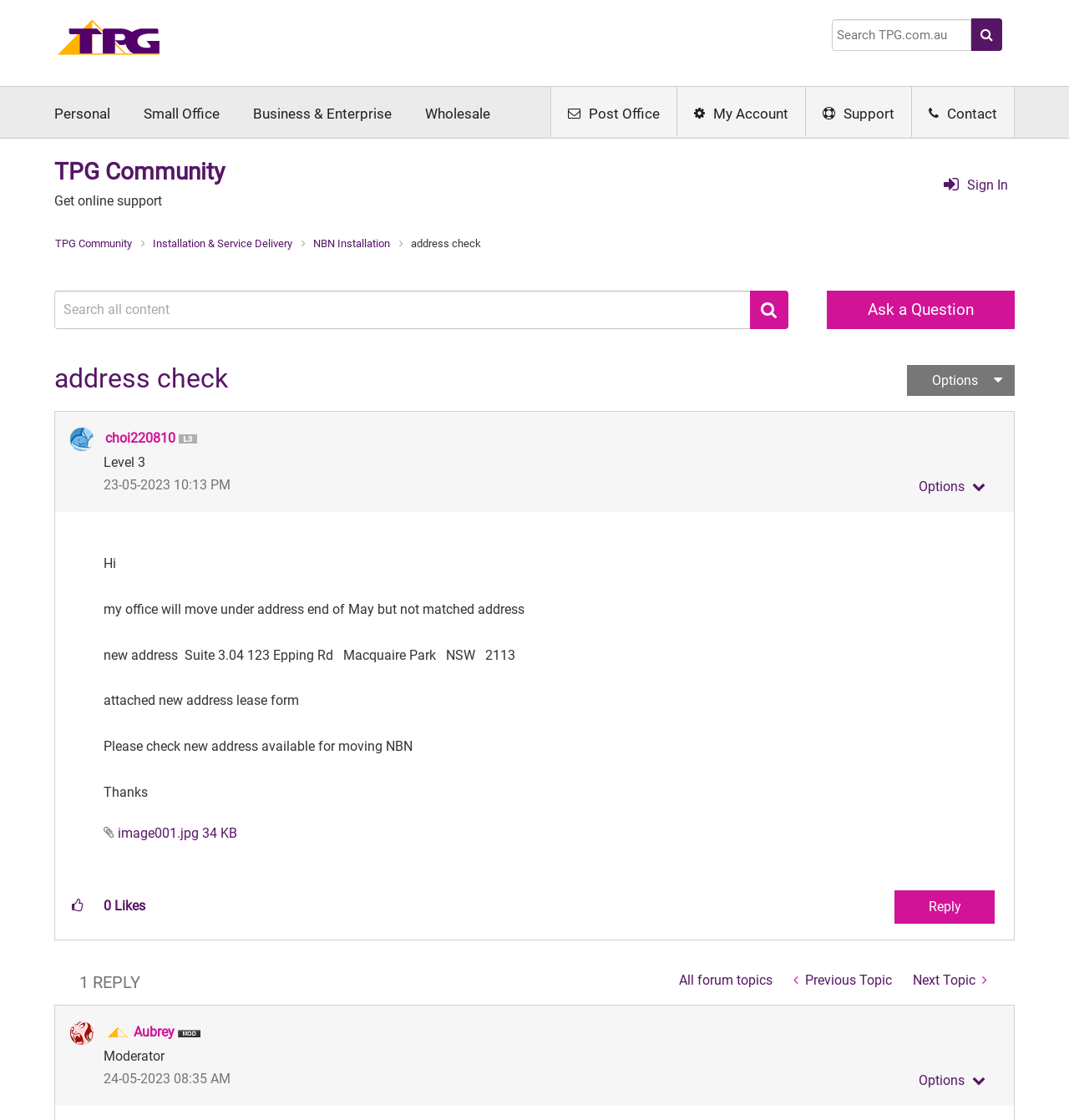Determine the bounding box coordinates of the clickable element to achieve the following action: 'View profile of choi220810'. Provide the coordinates as four float values between 0 and 1, formatted as [left, top, right, bottom].

[0.098, 0.384, 0.164, 0.398]